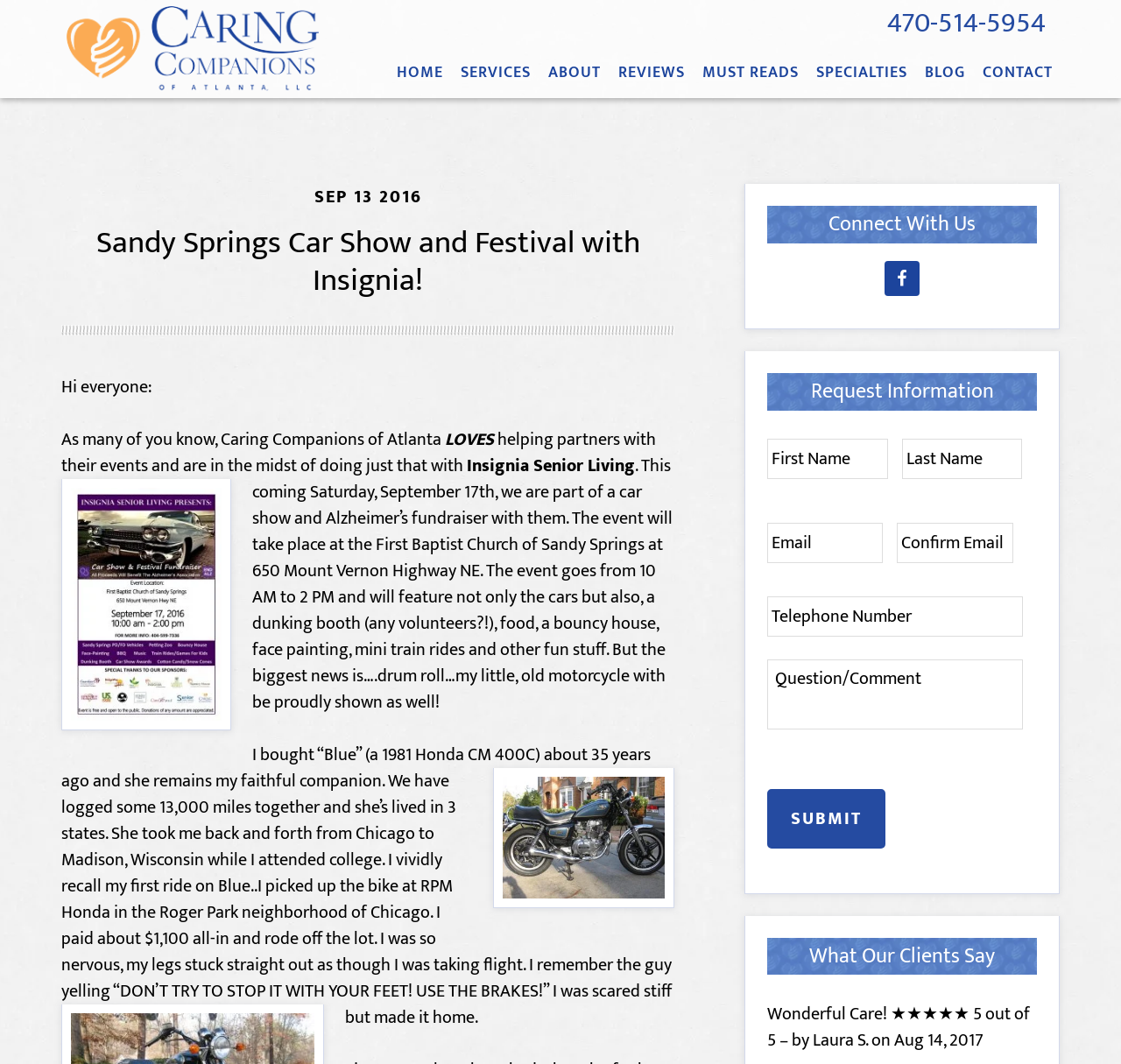Please examine the image and answer the question with a detailed explanation:
What is the rating given by Laura S. in the client testimonial?

The rating is mentioned in the client testimonial section at the bottom of the webpage, which says 'Wonderful Care! ★★★★★ 5 out of 5 – by Laura S. on Aug 14, 2017'.